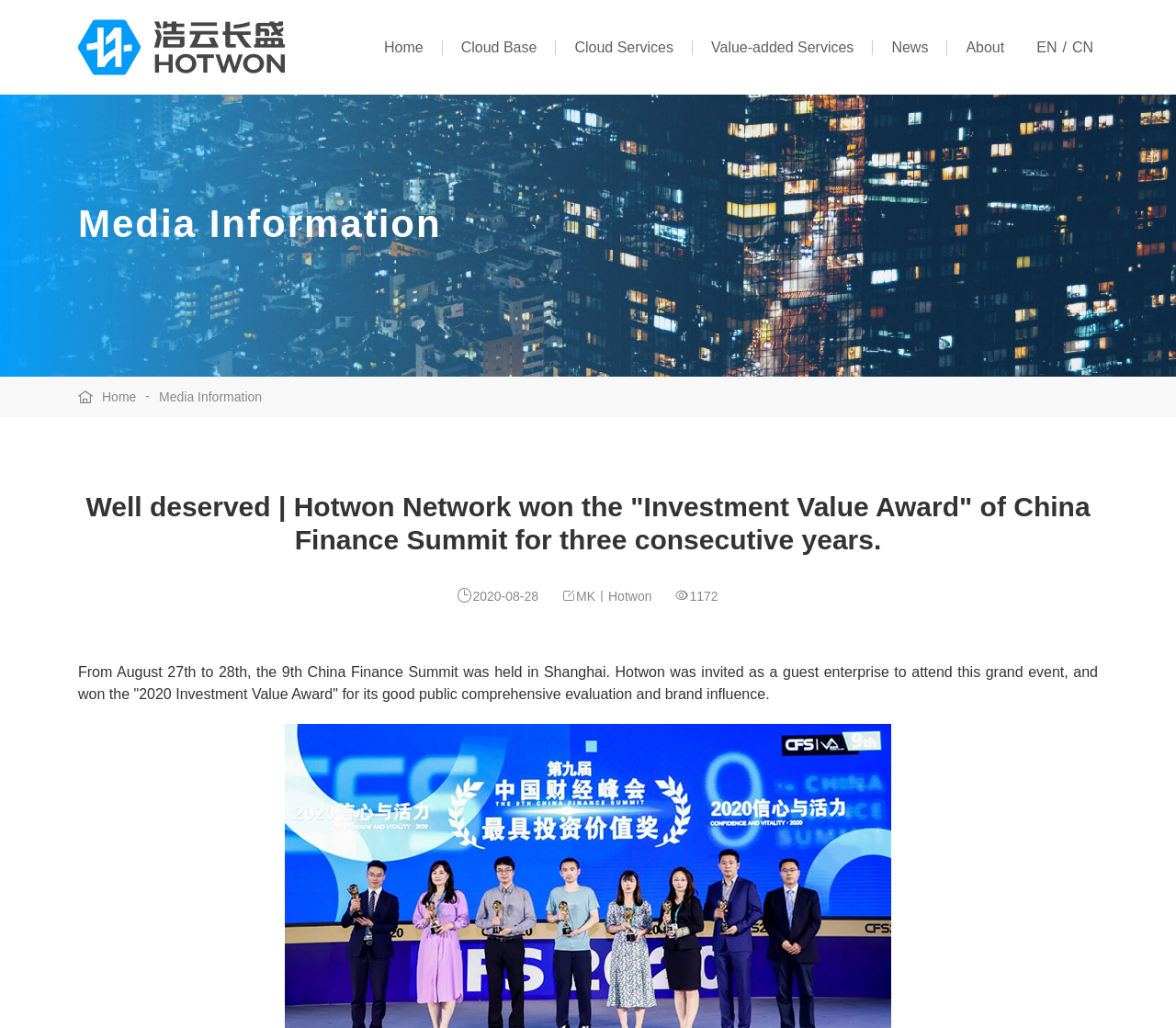Give a concise answer of one word or phrase to the question: 
Where was the 9th China Finance Summit held?

Shanghai